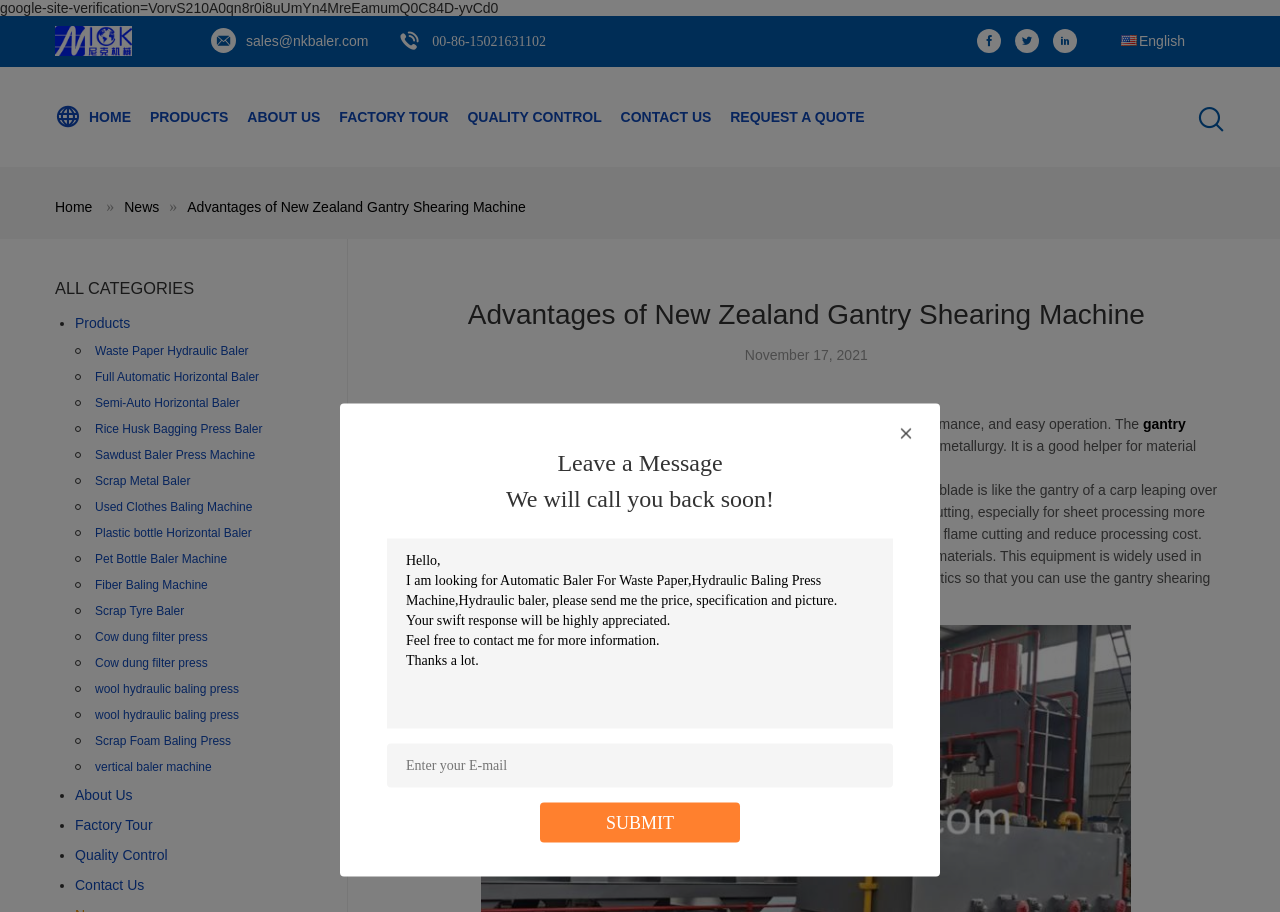Generate a comprehensive description of the webpage.

This webpage is about China Shaanxi Nick Machiney Equipment Co.,Ltd, a company that manufactures machinery equipment. The page is focused on the advantages of New Zealand Gantry Shearing Machine. 

At the top of the page, there is a verification code and a small image. Below that, there is a section with a heading "Leave a Message" where users can enter their inquiry details and email address. There is also a submit button.

On the left side of the page, there is a menu with links to different sections of the website, including "Home", "Products", "About Us", "Factory Tour", "Quality Control", and "Contact Us". 

The main content of the page is an article about the advantages of New Zealand Gantry Shearing Machine. The article is divided into several paragraphs and includes links to related topics such as "gantry shear" and "gantry shearing machine". The text describes the machine's versatility, precision, and ease of operation, as well as its wide range of applications in scrap steel, metal recycling, and metallurgy.

There are also several links to other pages on the website, including "News" and "Request a Quote". At the bottom of the page, there are more links to different categories of products, such as "Waste Paper Hydraulic Baler" and "Scrap Metal Baler".